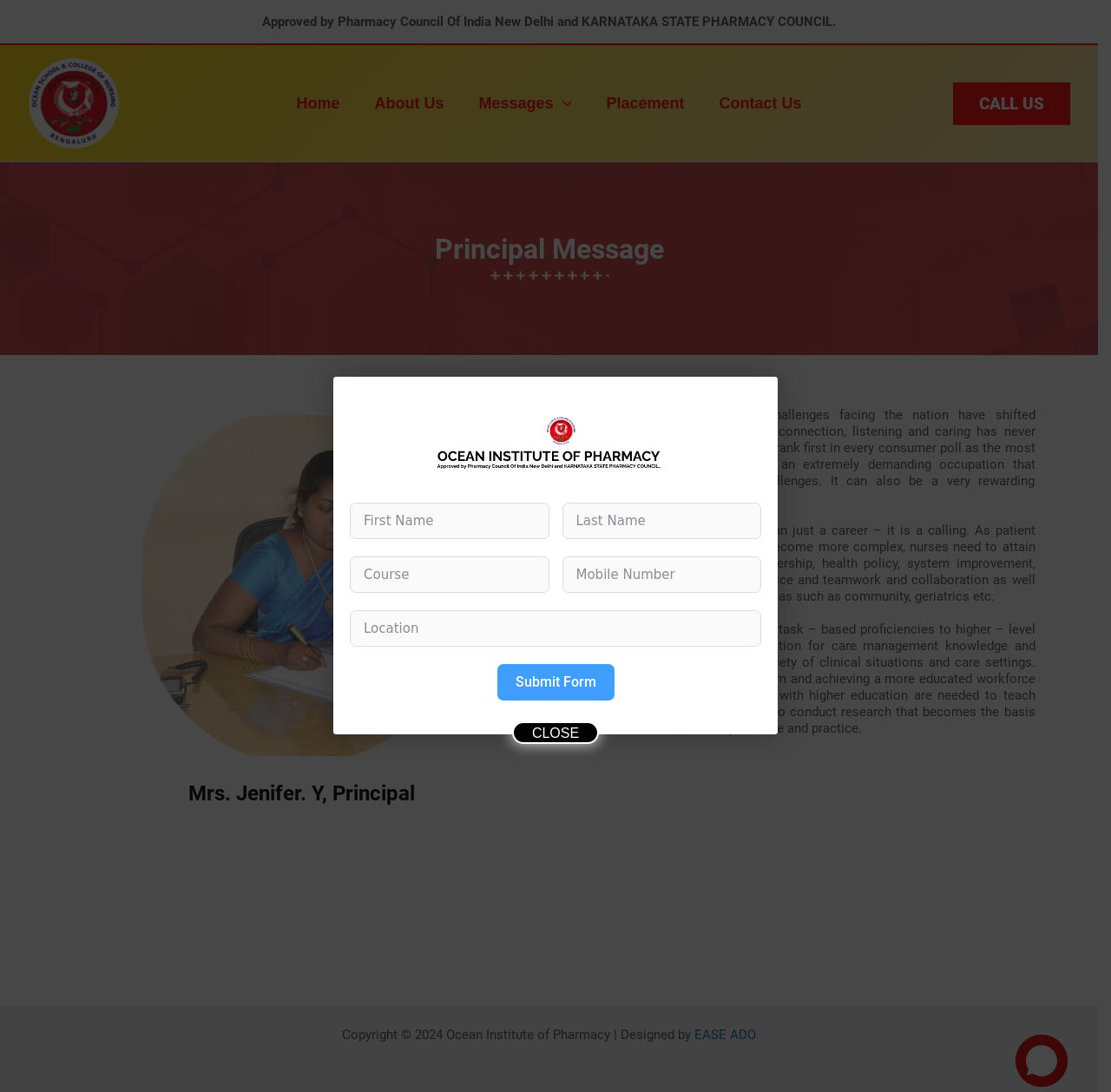From the details in the image, provide a thorough response to the question: What is the purpose of the enquiry form?

The purpose of the enquiry form can be inferred from its presence on the webpage and the buttons and textboxes provided, which suggest that it is meant for users to submit their enquiries or questions.